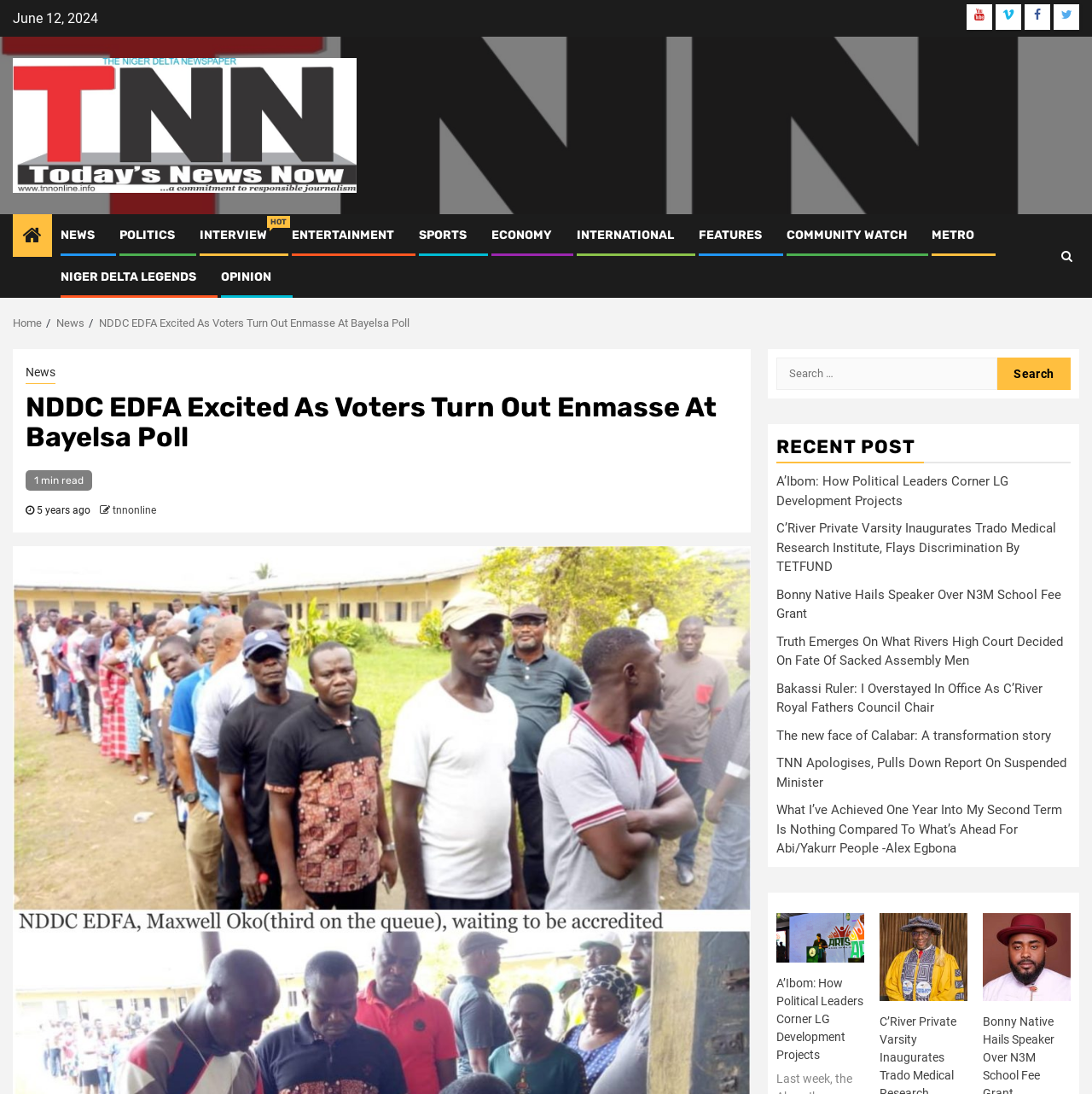Locate the bounding box coordinates of the element you need to click to accomplish the task described by this instruction: "Click on Youtube link".

[0.885, 0.004, 0.909, 0.027]